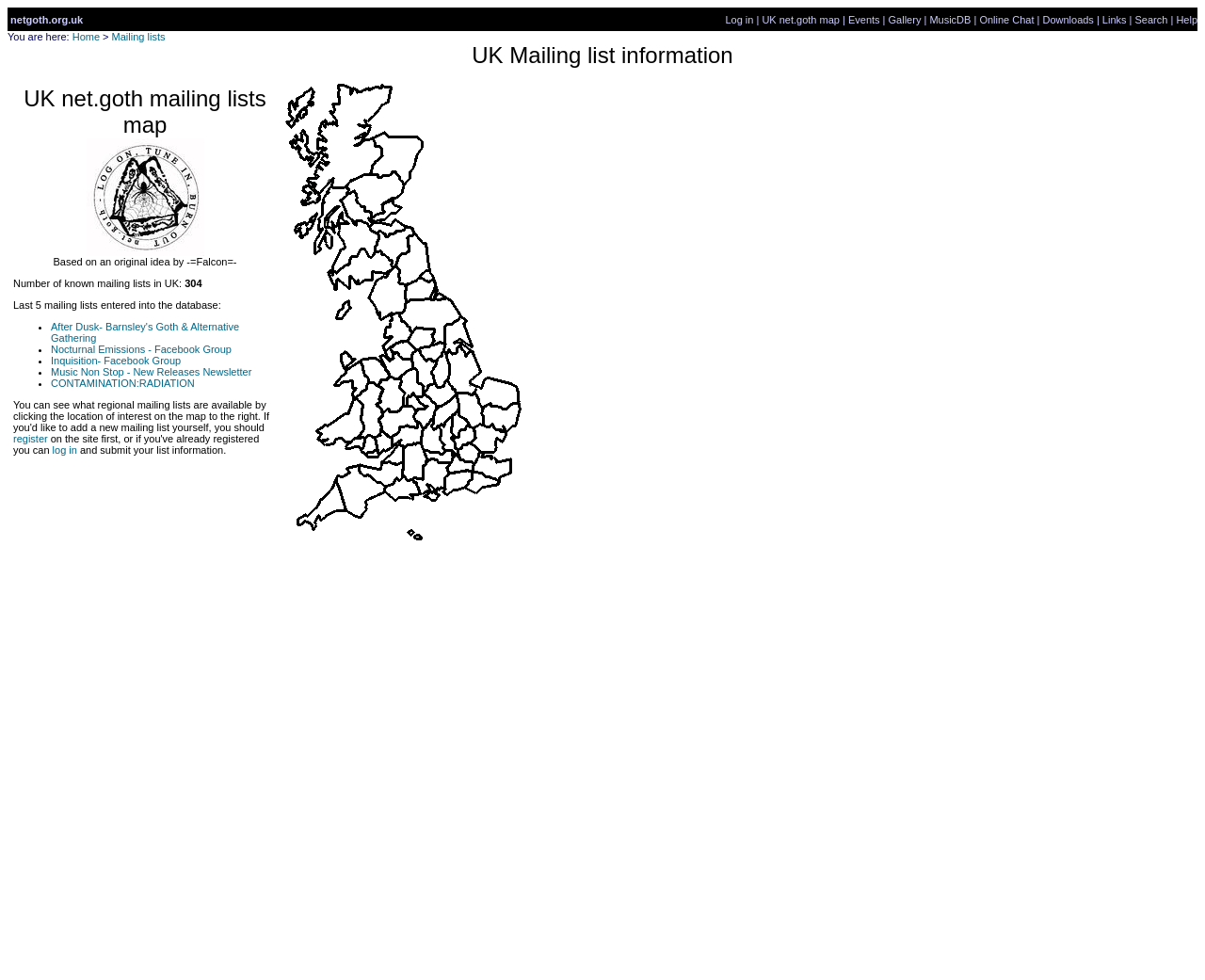Provide the bounding box coordinates of the HTML element described by the text: "Inquisition- Facebook Group".

[0.042, 0.362, 0.15, 0.374]